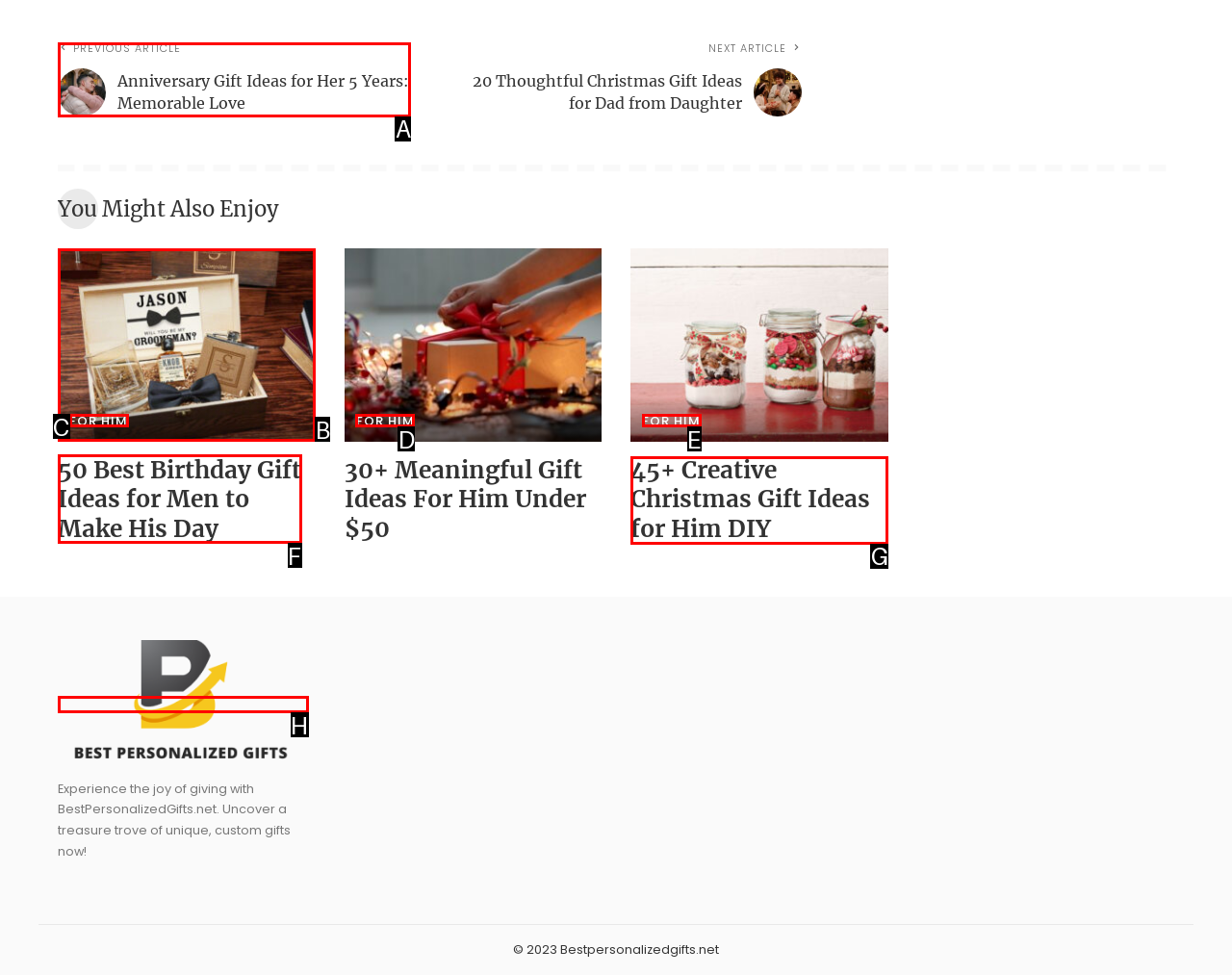Tell me the letter of the correct UI element to click for this instruction: Read the '45+ Creative Christmas Gift Ideas for Him DIY' article. Answer with the letter only.

G